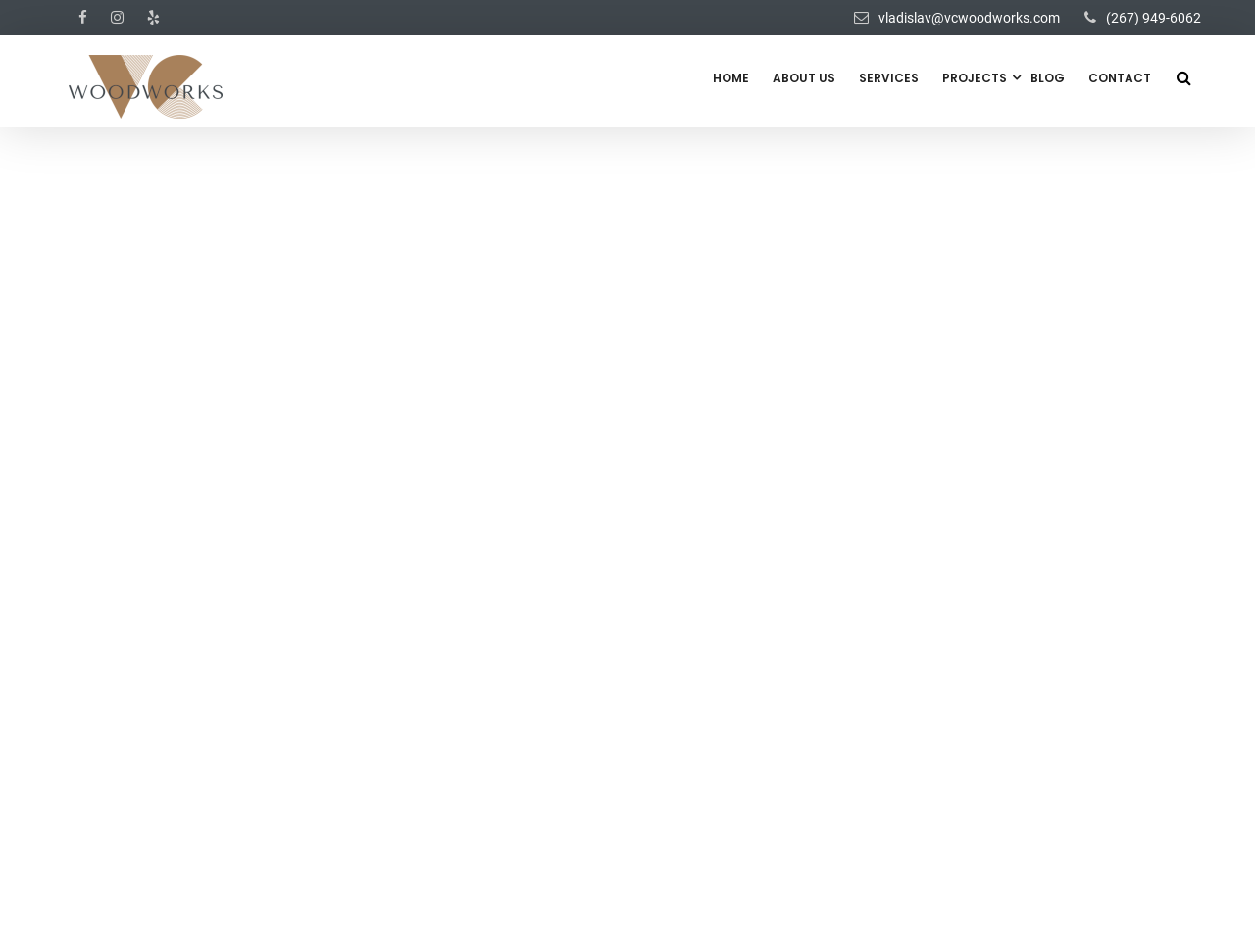Provide the bounding box coordinates of the HTML element this sentence describes: "About Us". The bounding box coordinates consist of four float numbers between 0 and 1, i.e., [left, top, right, bottom].

[0.61, 0.039, 0.671, 0.125]